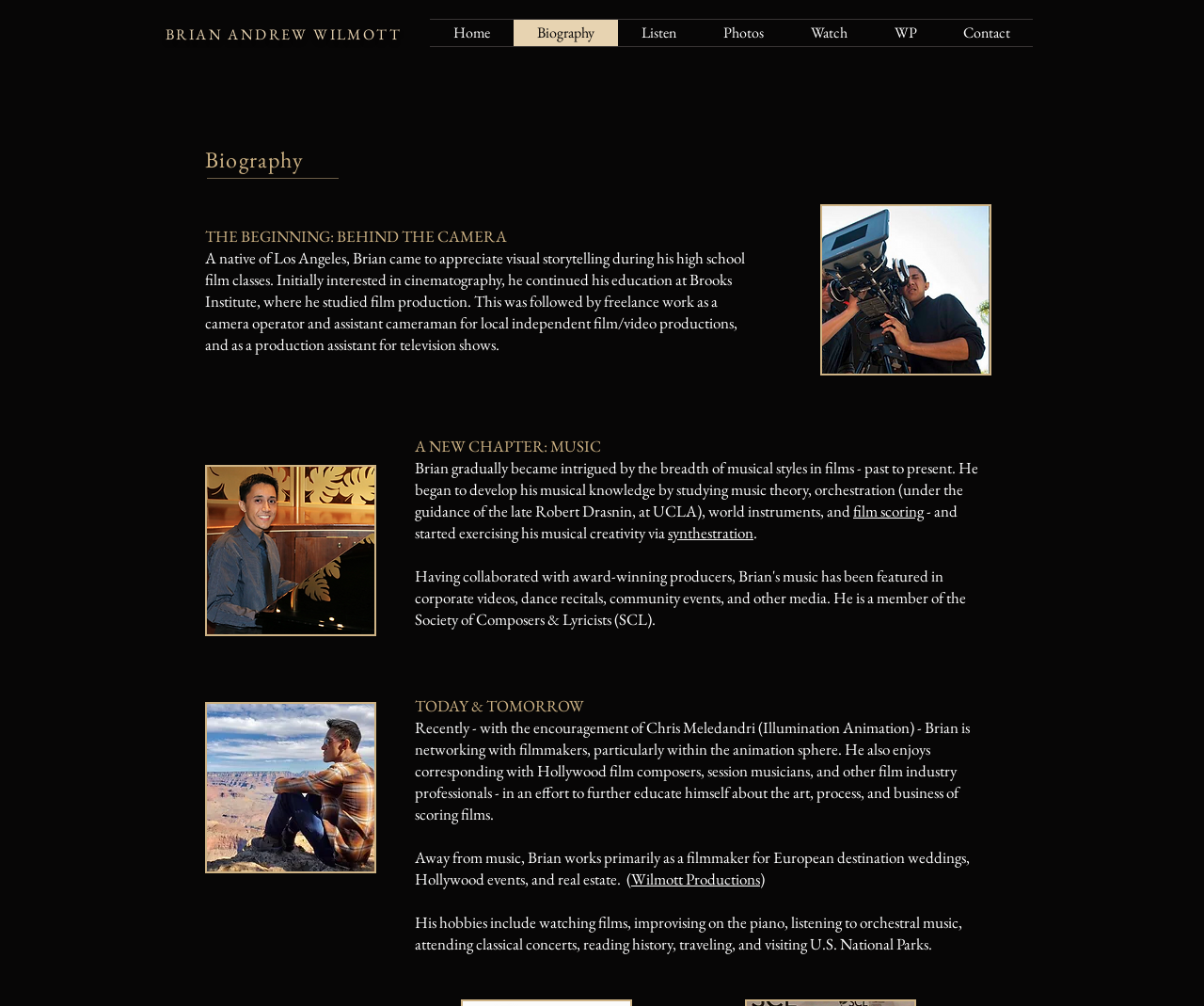What is the subject Brian studied under the guidance of Robert Drasnin?
Please give a detailed answer to the question using the information shown in the image.

According to the biography section, Brian began to develop his musical knowledge by studying music theory, orchestration (under the guidance of the late Robert Drasnin, at UCLA), world instruments, and other subjects.